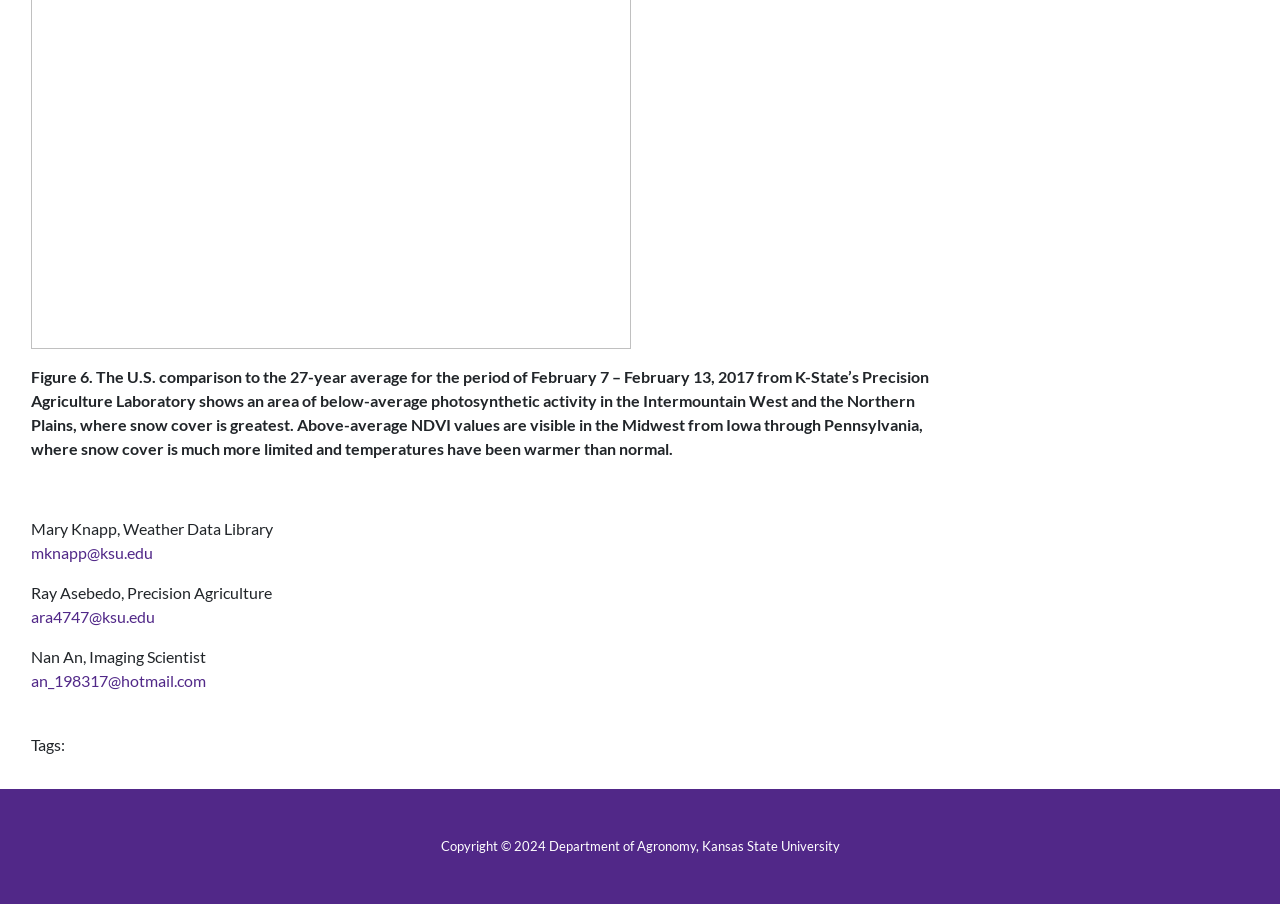Refer to the image and provide an in-depth answer to the question:
What is the department that owns the copyright?

The copyright notice at the bottom of the webpage states 'Copyright © 2024 Department of Agronomy, Kansas State University', indicating that the Department of Agronomy owns the copyright.